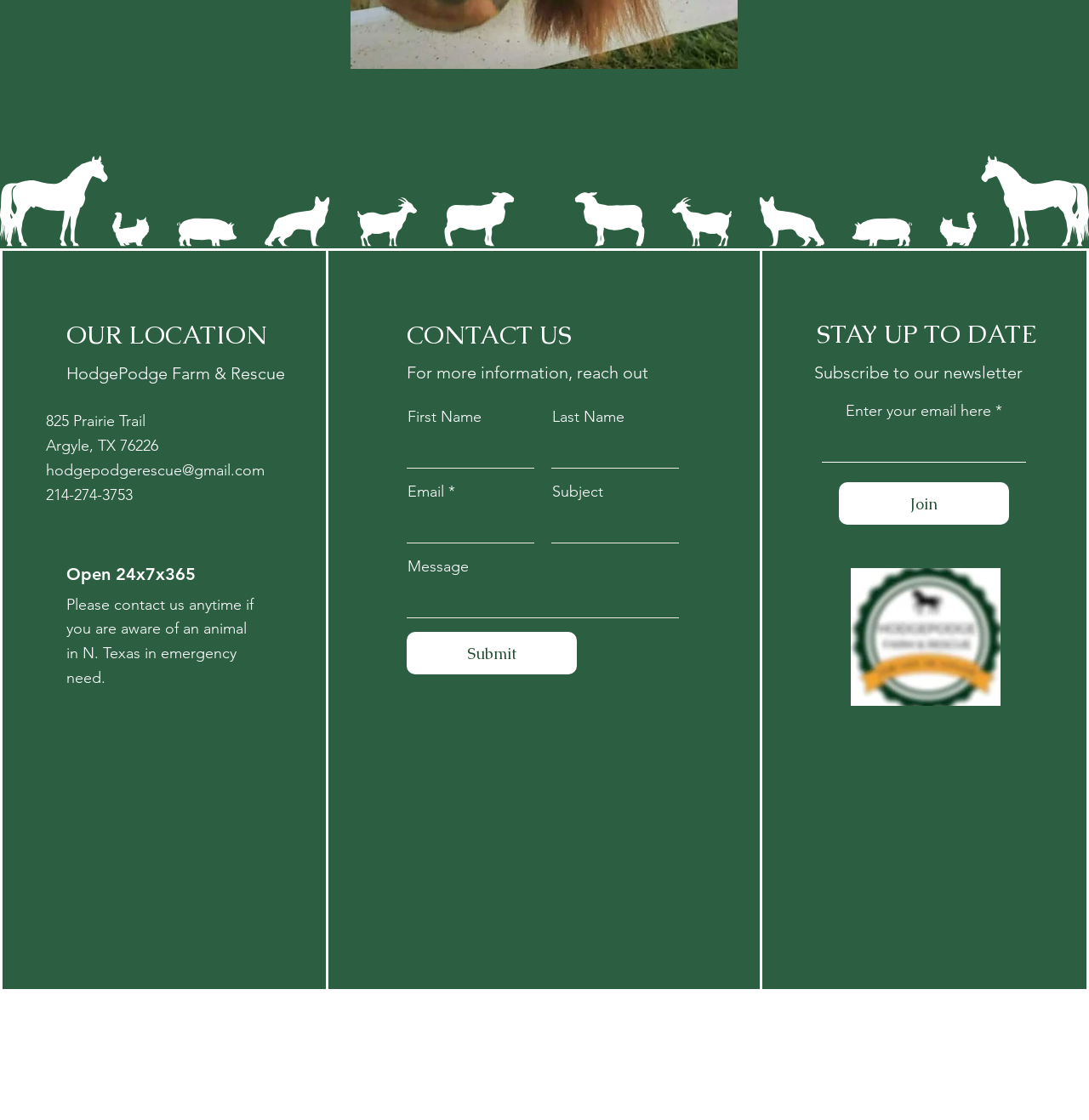Identify the bounding box coordinates of the region that should be clicked to execute the following instruction: "Click the 'hodgepodgerescue@gmail.com' email link".

[0.042, 0.412, 0.243, 0.428]